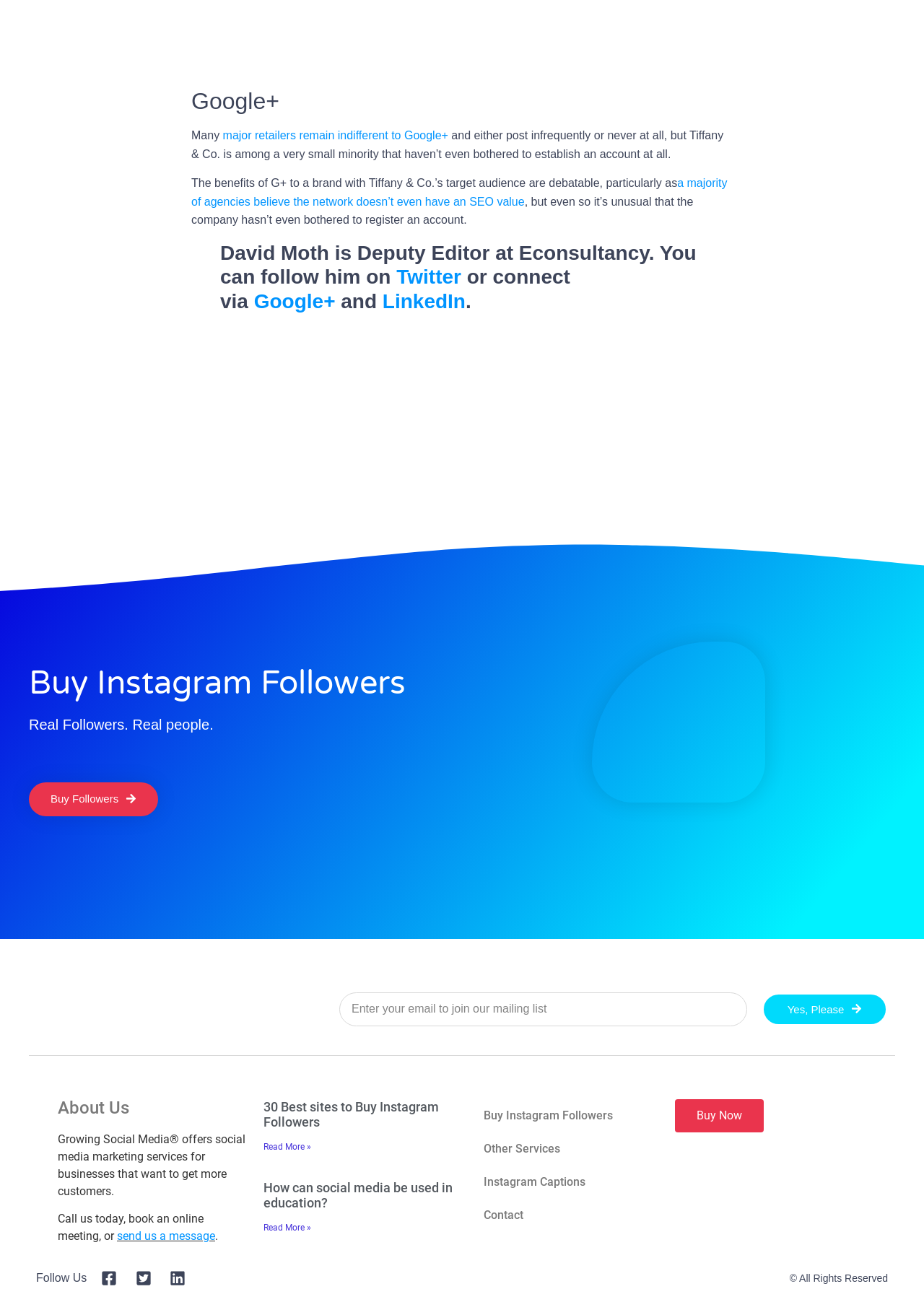From the image, can you give a detailed response to the question below:
Who is the author of the article?

The article is written by David Moth, who is the Deputy Editor at Econsultancy, as indicated by the blockquote at the bottom of the article.